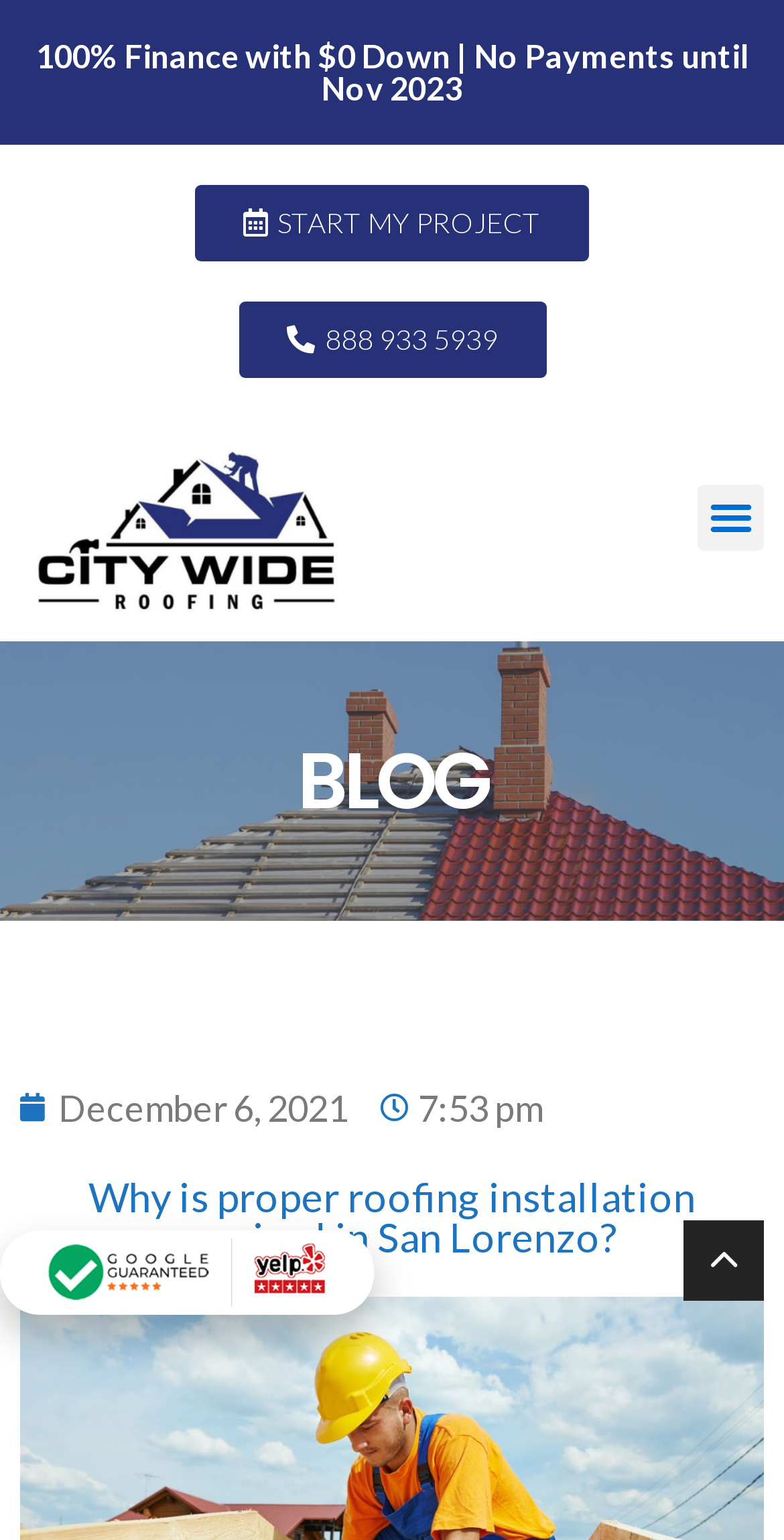Respond to the question below with a single word or phrase:
What is the purpose of the button at the top right corner?

Menu Toggle